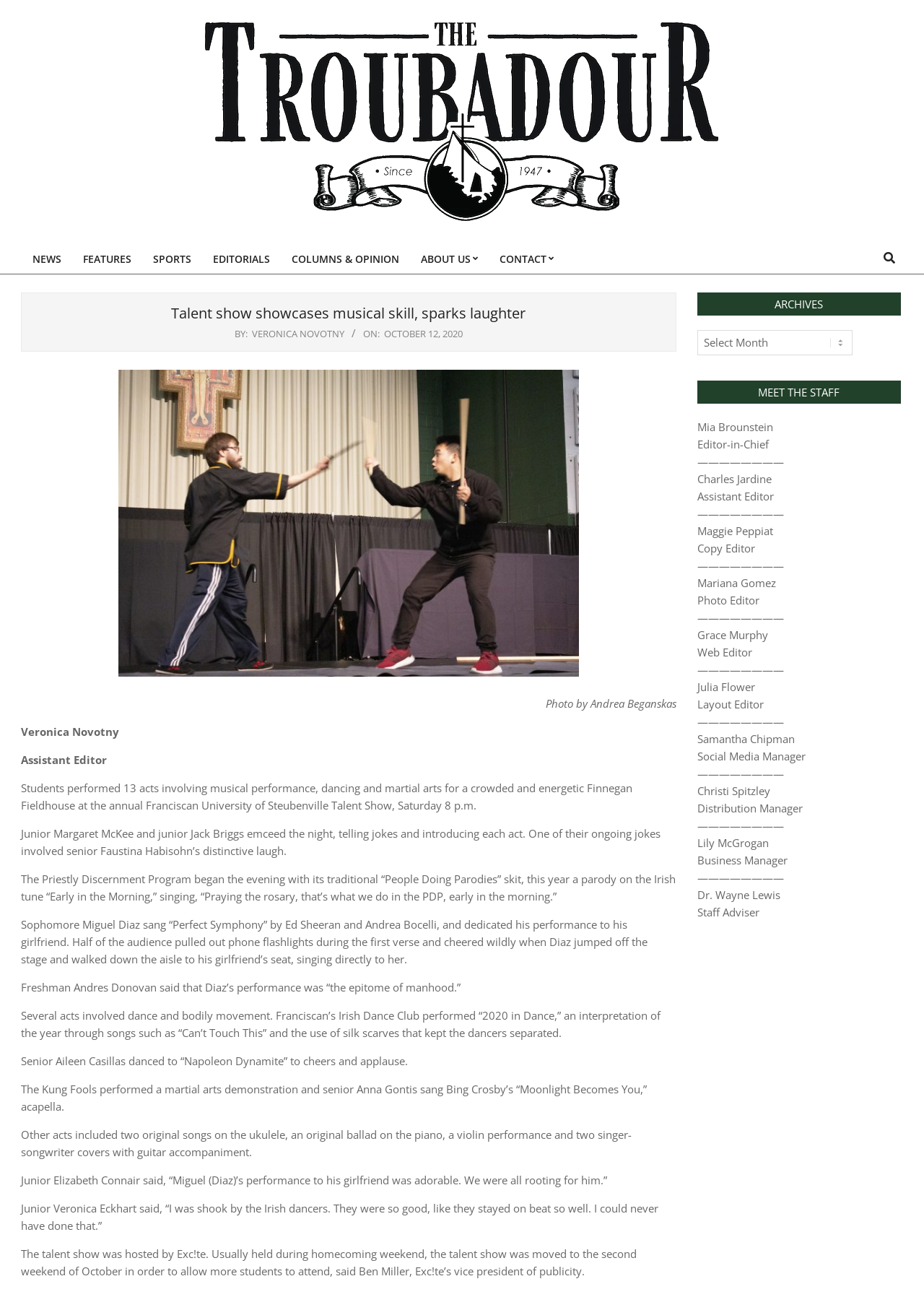Provide the text content of the webpage's main heading.

Talent show showcases musical skill, sparks laughter